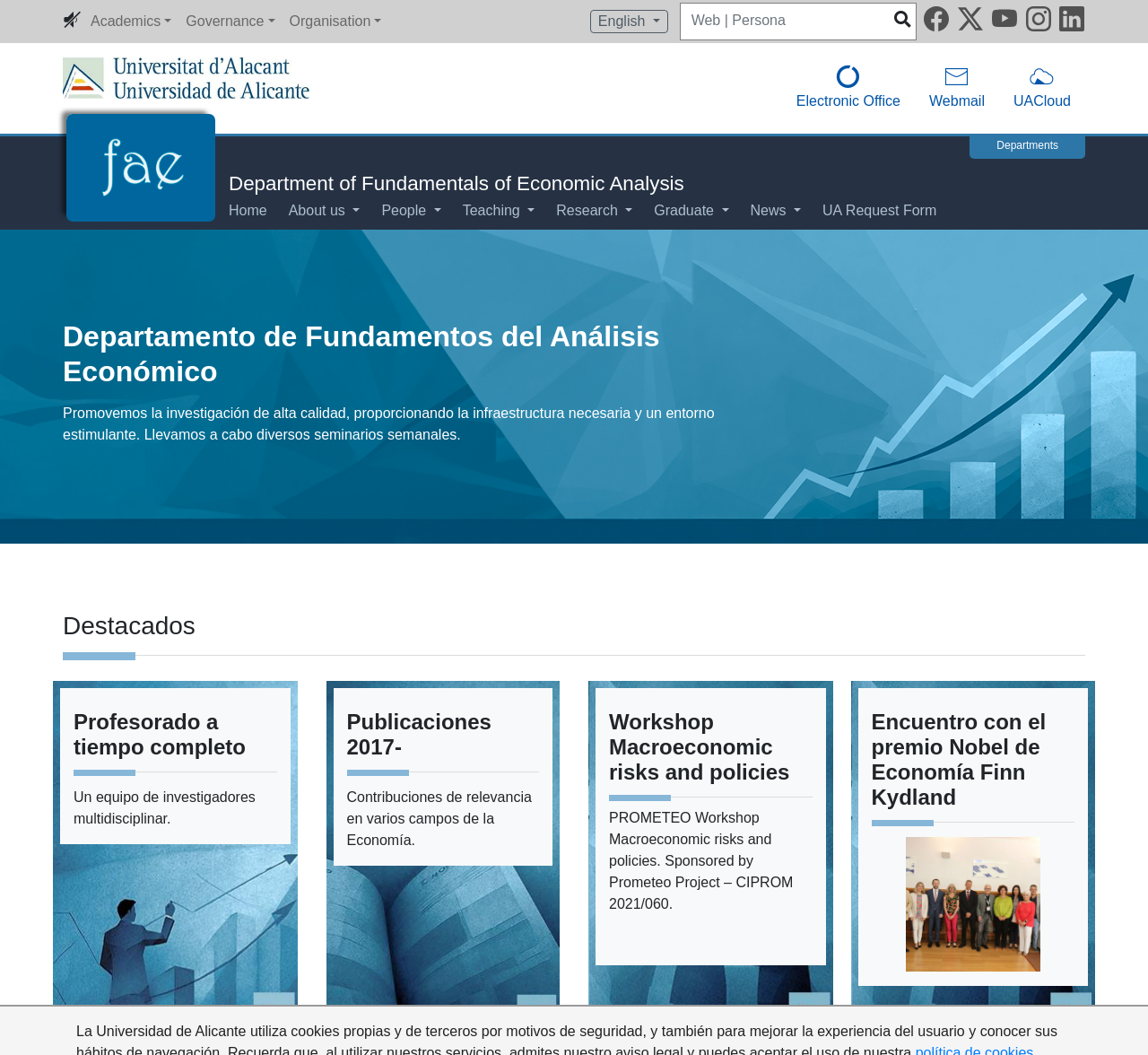How many buttons are in the 'Sitemap' list?
Using the image, elaborate on the answer with as much detail as possible.

I counted the number of buttons in the 'Sitemap' list, which are 'Academics', 'Governance', and 'Organisation'.